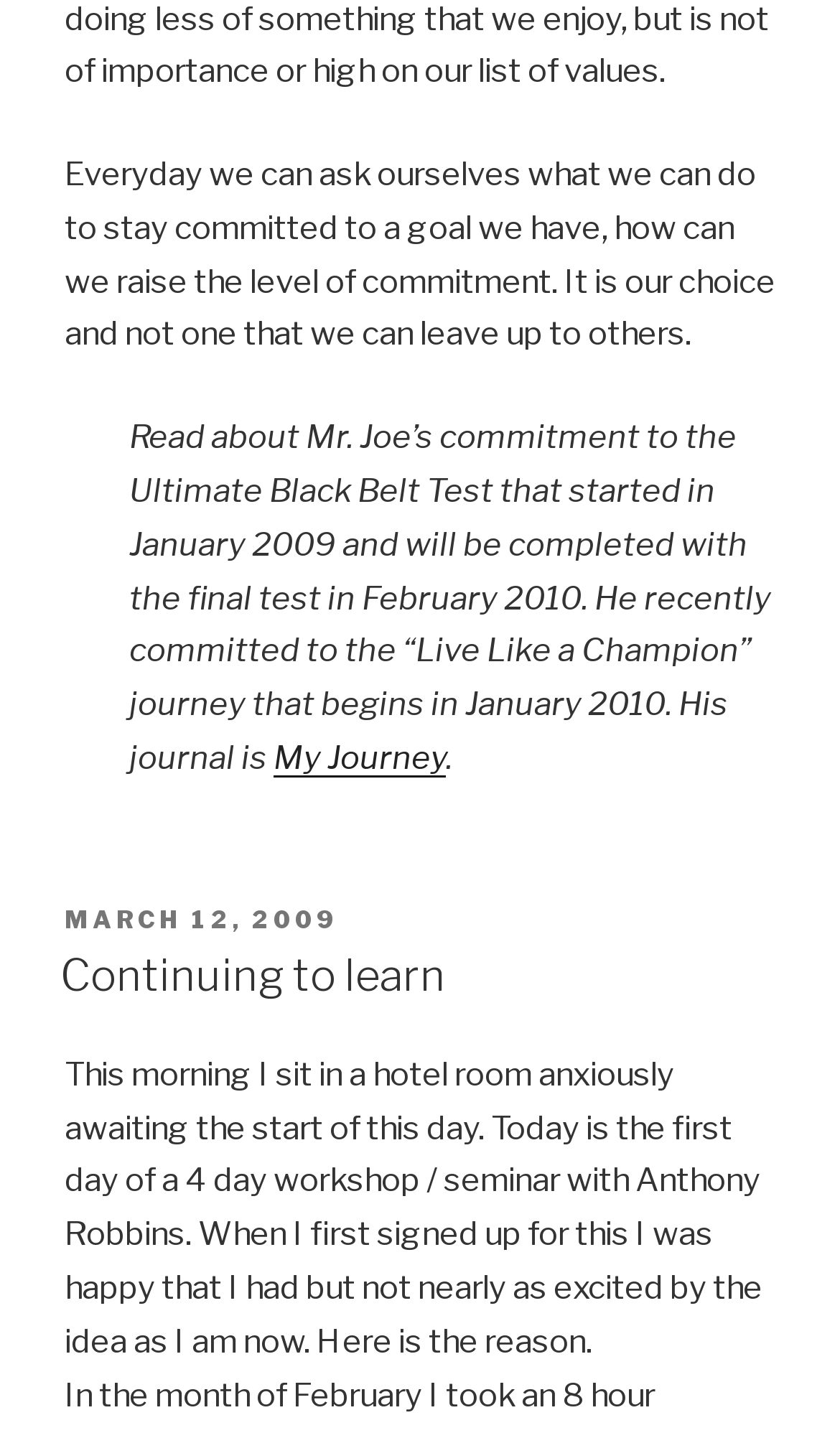Provide a short answer using a single word or phrase for the following question: 
What is the title of the linked journal?

My Journey